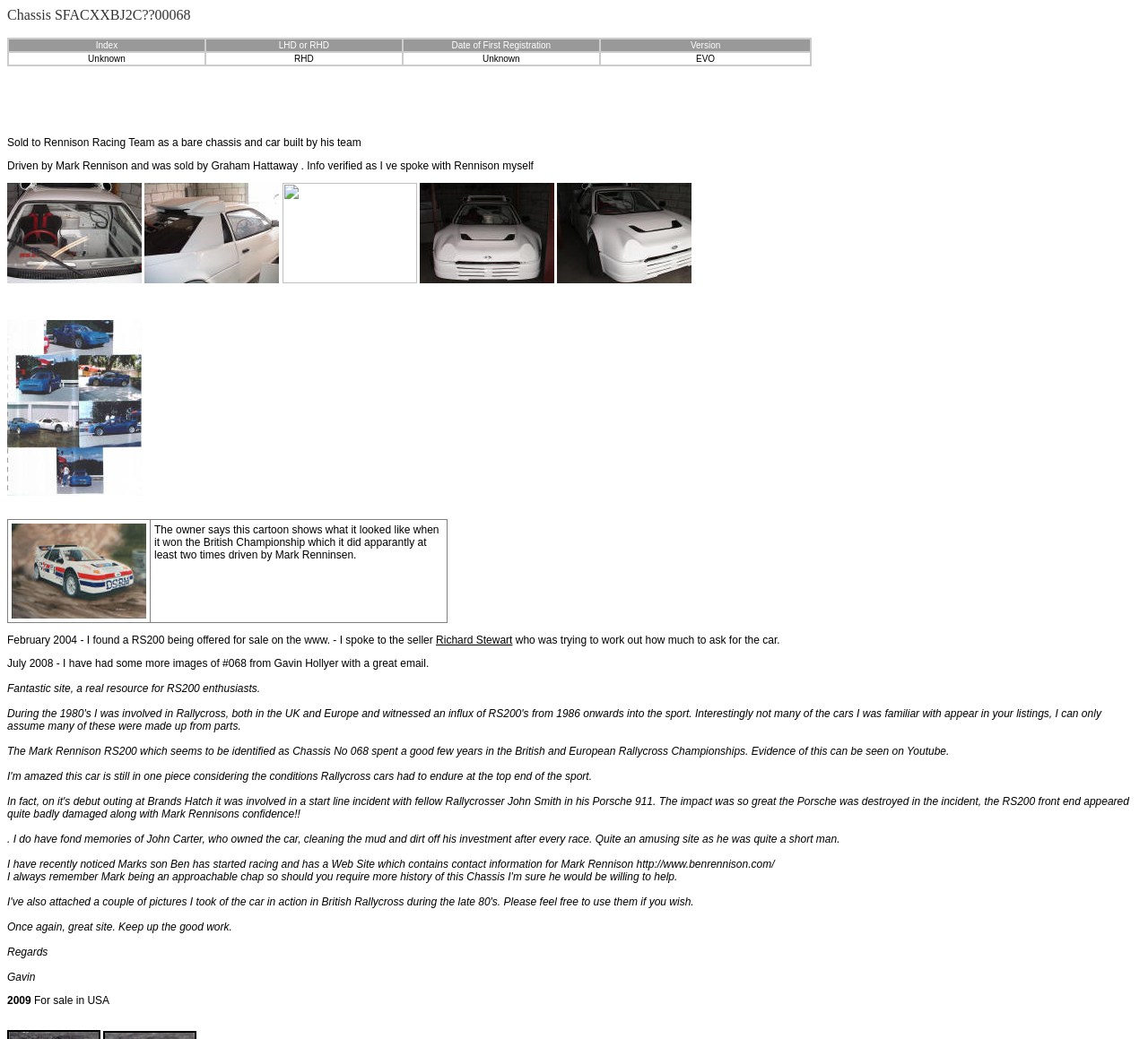Give a comprehensive overview of the webpage, including key elements.

This webpage appears to be a detailed description of a specific car, Chassis SFACXXBJ2C00068, with a focus on its history and ownership. At the top of the page, there is a table with four columns labeled "Index", "LHD or RHD", "Date of First Registration", and "Version". Below the table, there are two rows of text describing the car's history, including its sale to Rennison Racing Team and its participation in the British and European Rallycross Championships.

To the right of the table, there are five links, each containing an image. These images are likely related to the car's history or ownership. Below these links, there is a section of text describing the car's ownership and racing history, including its drivers and championships won.

Further down the page, there is another table with a single row and two columns. The first column contains a link with an image, and the second column contains a description of the car's appearance in a cartoon. Below this table, there are several paragraphs of text describing the car's history, including its sale and ownership changes.

The page also contains several quotes and comments from individuals, including the car's owners and enthusiasts, praising the website and sharing their experiences with the car. At the bottom of the page, there are several lines of text with contact information and a farewell message.